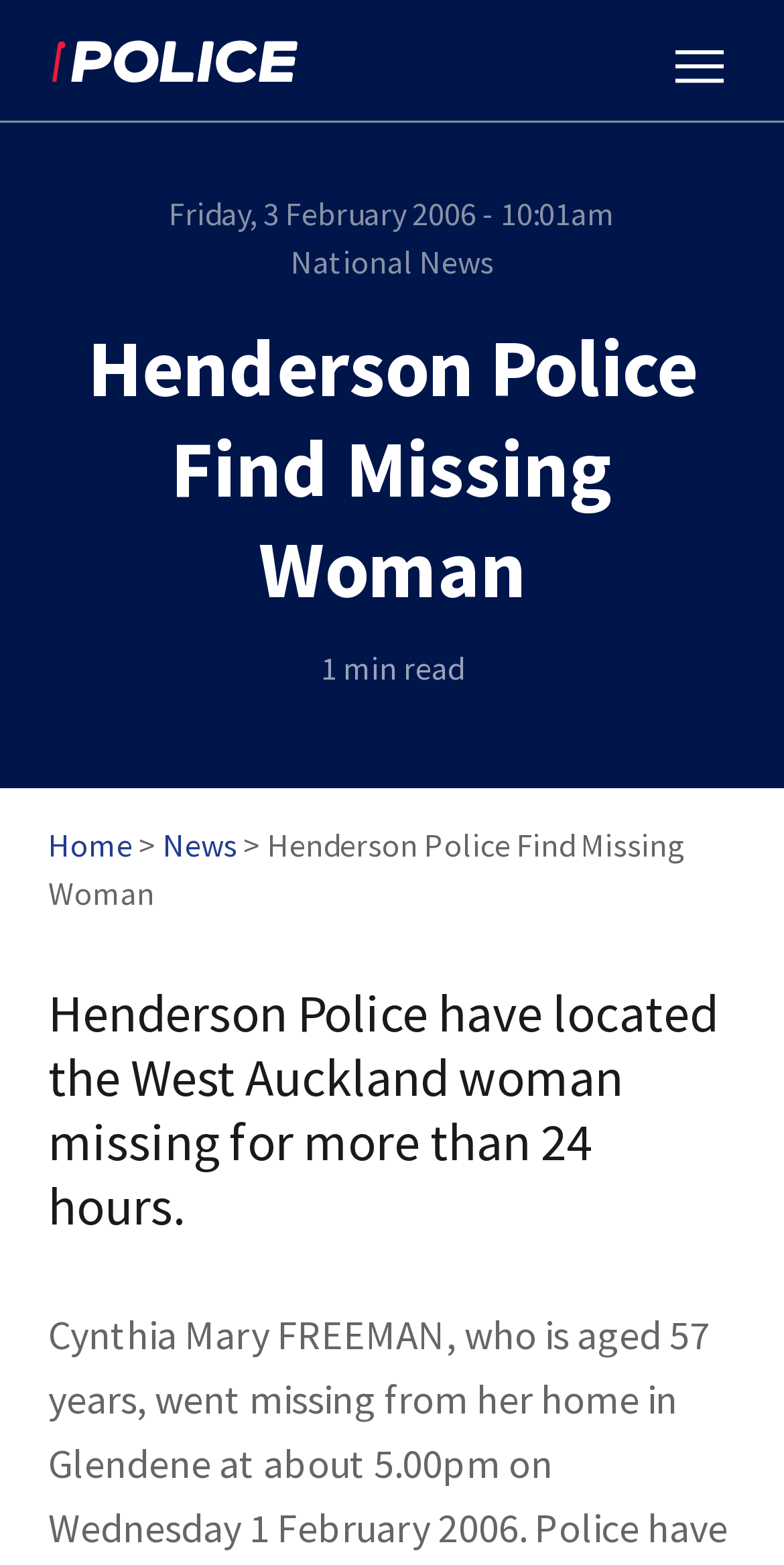Given the webpage screenshot, identify the bounding box of the UI element that matches this description: "parent_node: Toggle navigation aria-label="police.govt.nz"".

[0.062, 0.024, 0.382, 0.053]